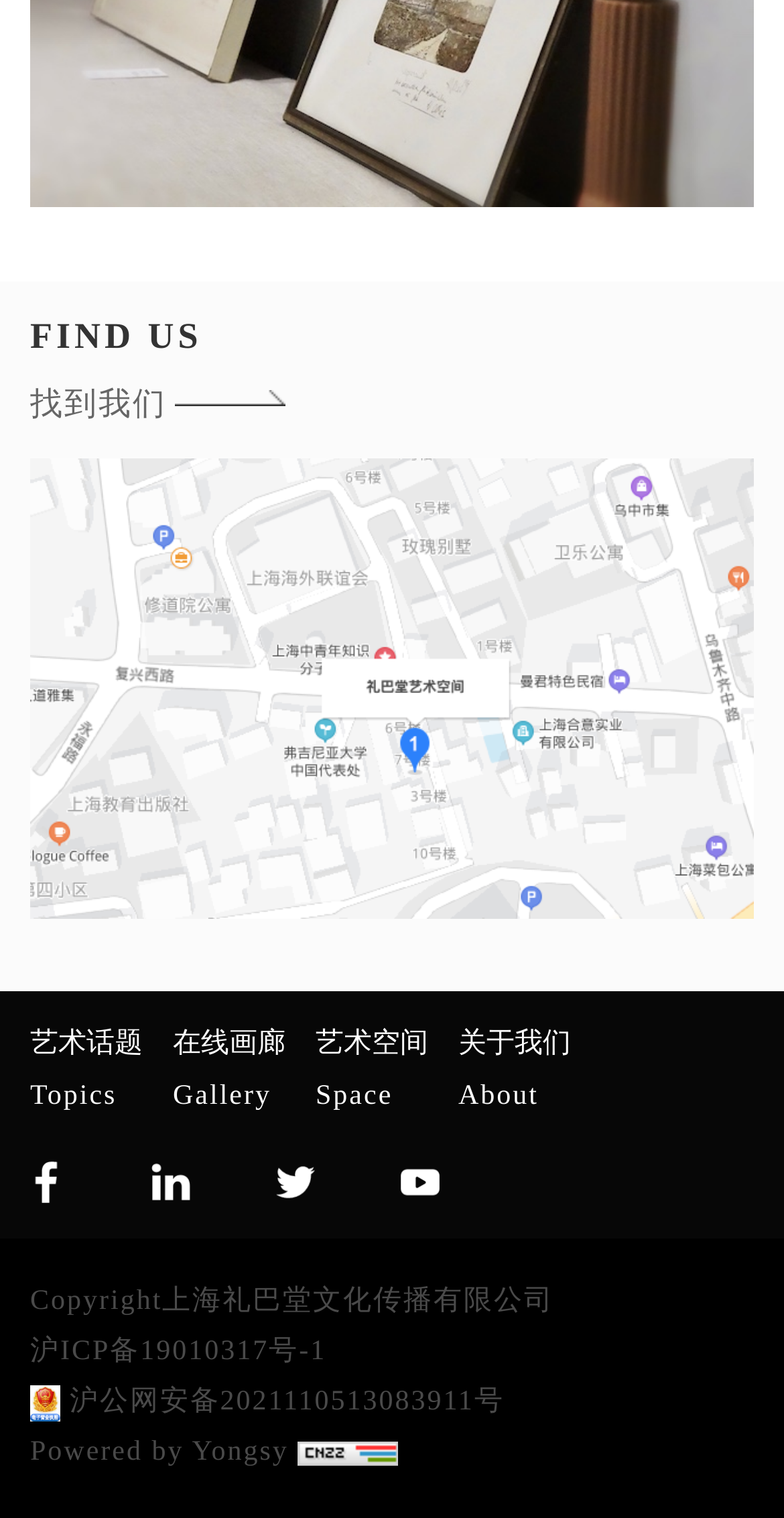Give the bounding box coordinates for this UI element: "title="站长统计"". The coordinates should be four float numbers between 0 and 1, arranged as [left, top, right, bottom].

[0.38, 0.942, 0.508, 0.974]